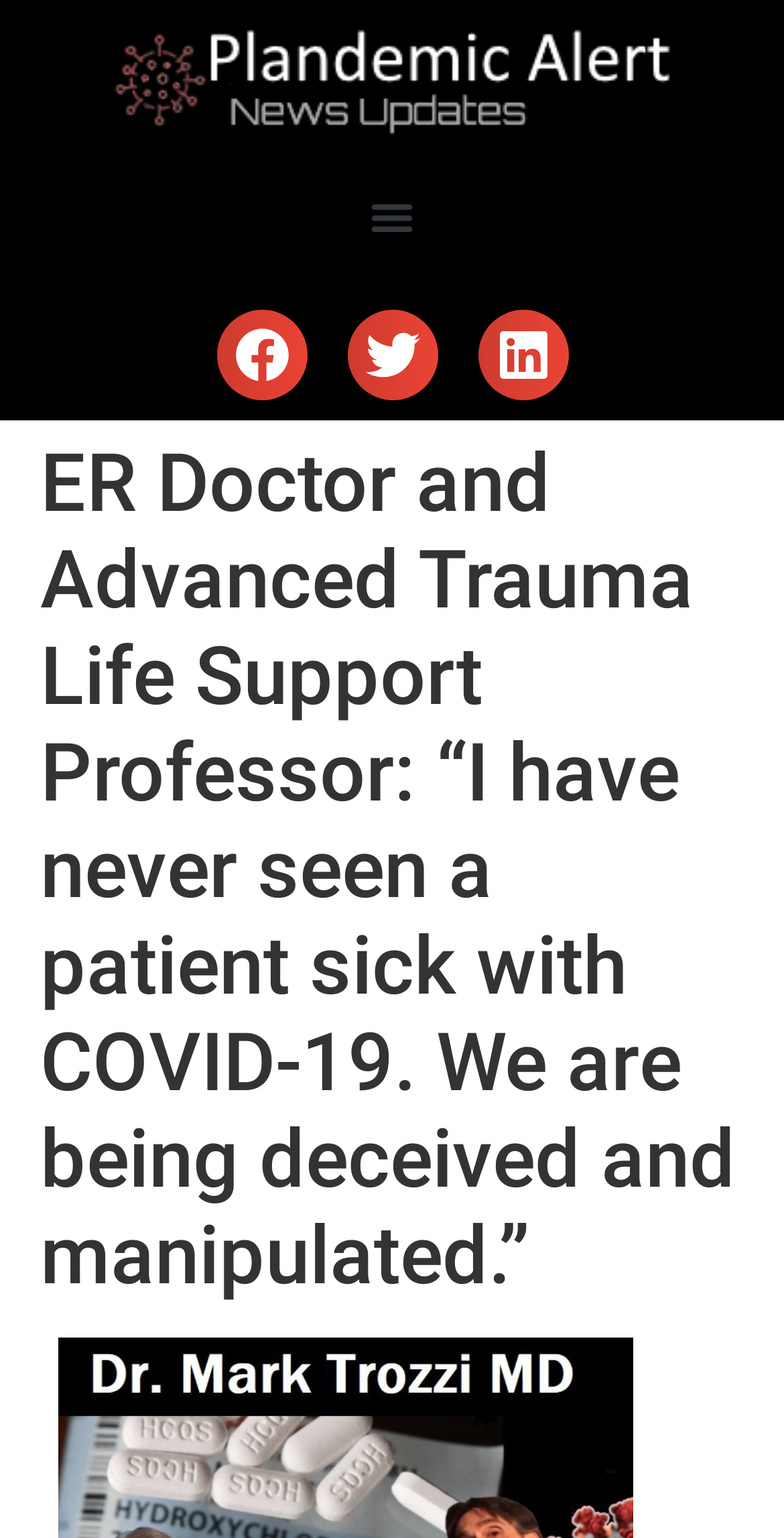Provide the bounding box coordinates of the HTML element described by the text: "aria-label="Share on linkedin"".

[0.609, 0.201, 0.724, 0.26]